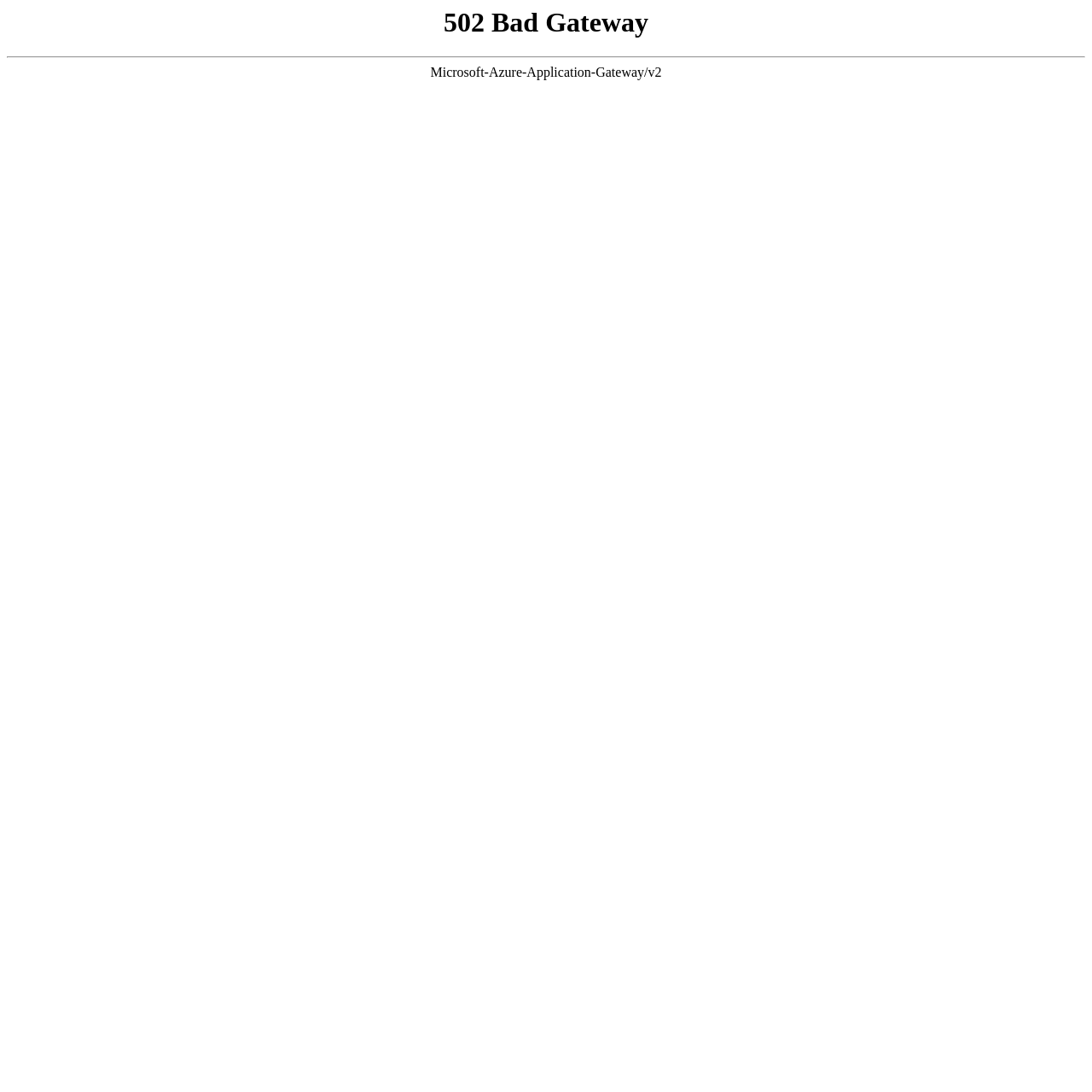Generate the text content of the main heading of the webpage.

502 Bad Gateway